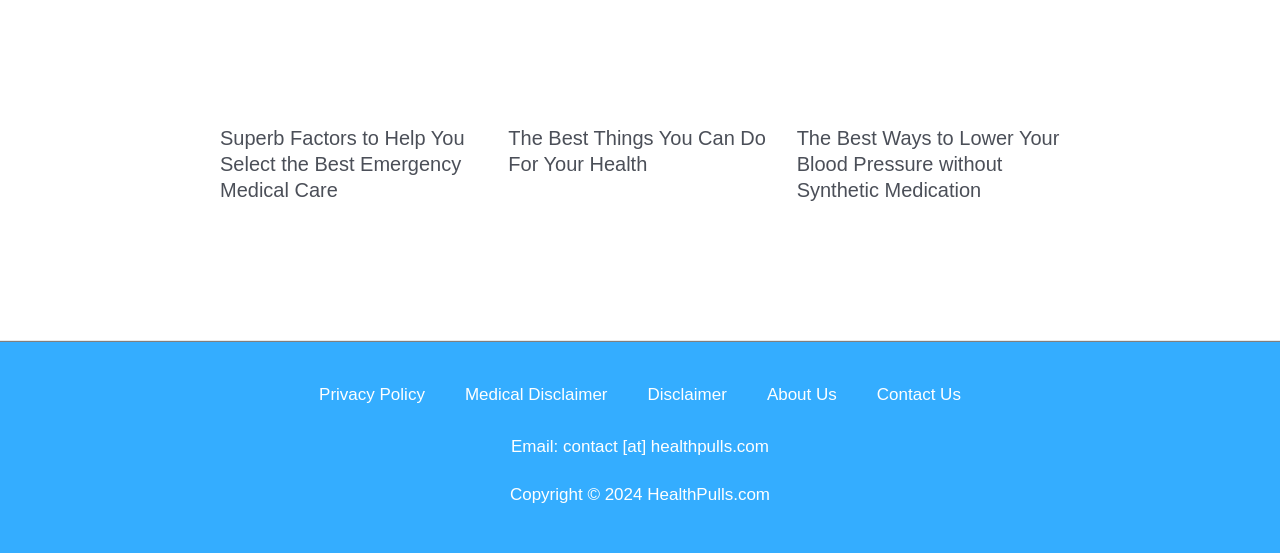Provide the bounding box coordinates of the section that needs to be clicked to accomplish the following instruction: "read Superb Factors to Help You Select the Best Emergency Medical Care."

[0.172, 0.226, 0.378, 0.367]